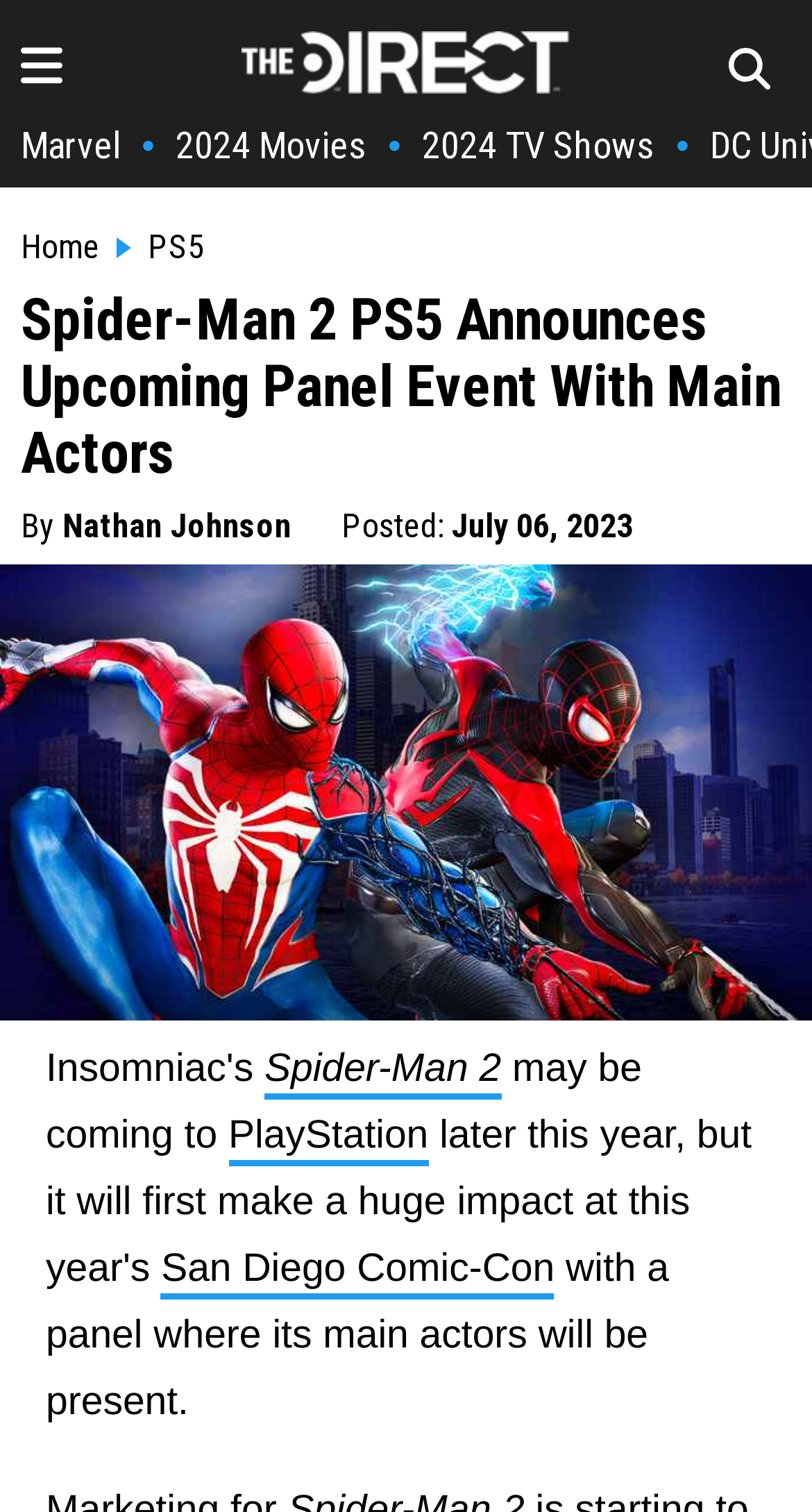Locate the bounding box coordinates of the area you need to click to fulfill this instruction: 'go to The Direct Homepage'. The coordinates must be in the form of four float numbers ranging from 0 to 1: [left, top, right, bottom].

[0.297, 0.044, 0.703, 0.067]